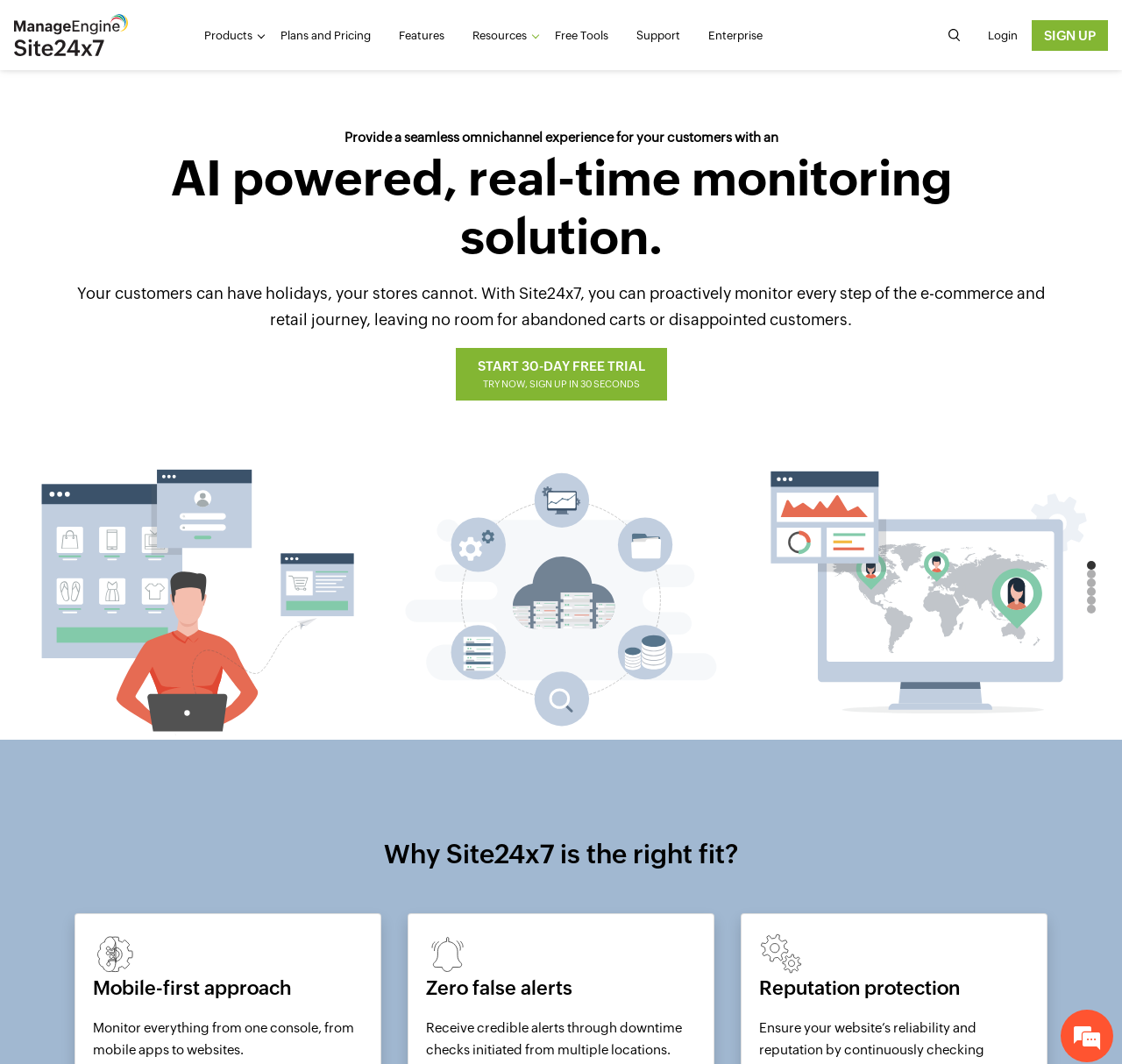Given the element description: "Plans and Pricing", predict the bounding box coordinates of the UI element it refers to, using four float numbers between 0 and 1, i.e., [left, top, right, bottom].

[0.238, 0.02, 0.343, 0.046]